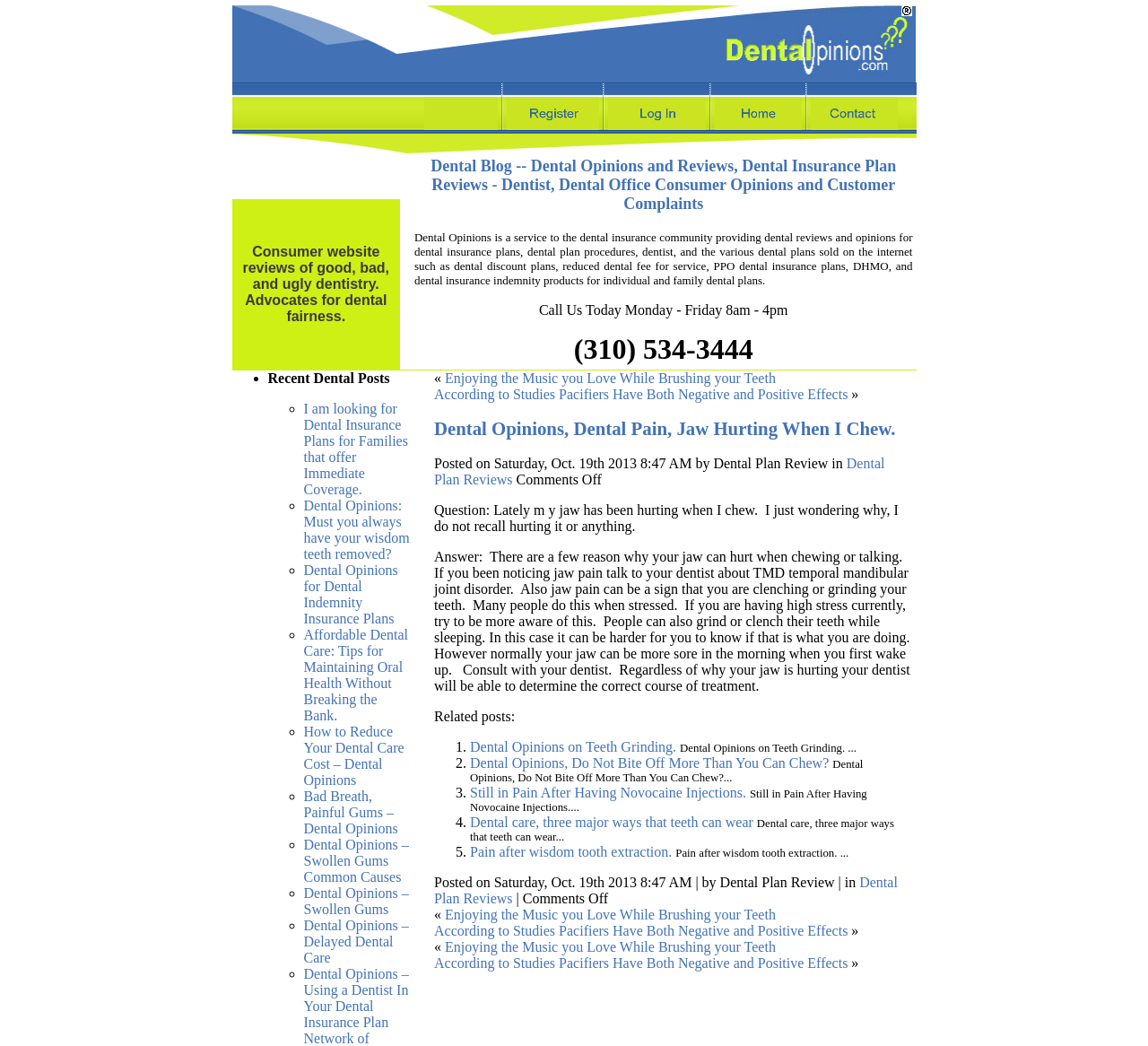Given the description Dental Plan Reviews, predict the bounding box coordinates of the UI element. Ensure the coordinates are in the format (top-left x, top-left y, bottom-right x, bottom-right y) and all values are between 0 and 1.

[0.378, 0.435, 0.771, 0.465]